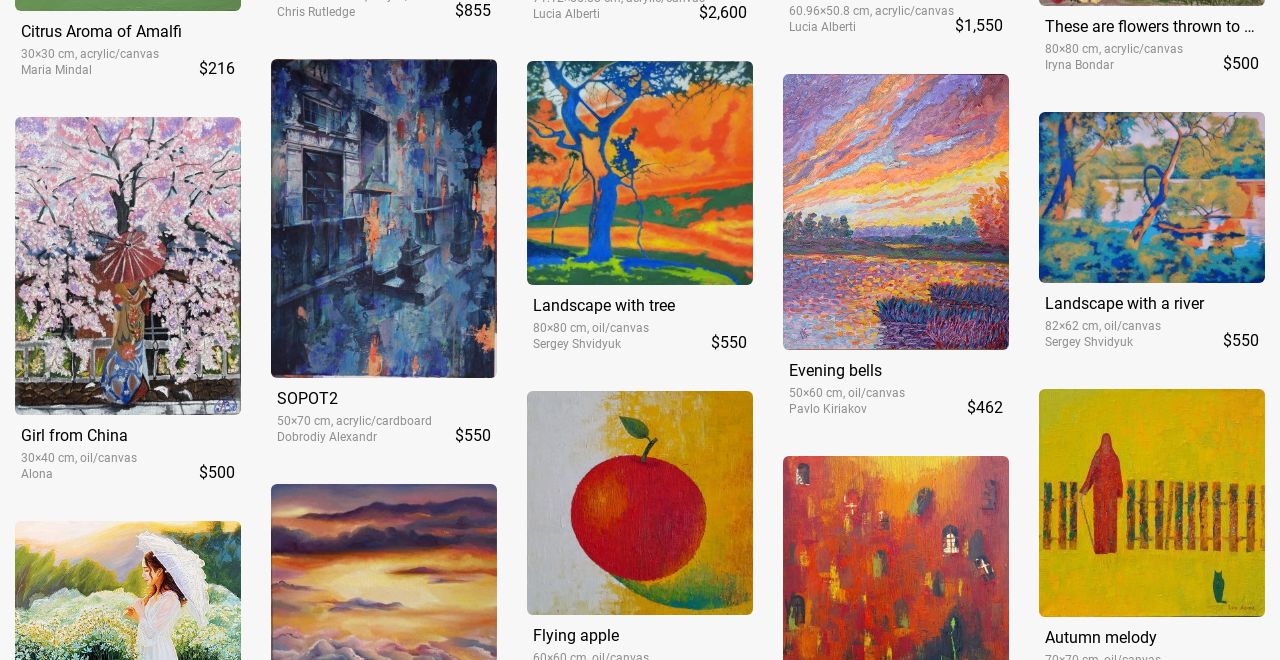Please determine the bounding box coordinates of the element to click on in order to accomplish the following task: "Explore artworks by Chris Rutledge". Ensure the coordinates are four float numbers ranging from 0 to 1, i.e., [left, top, right, bottom].

[0.216, 0.008, 0.277, 0.029]